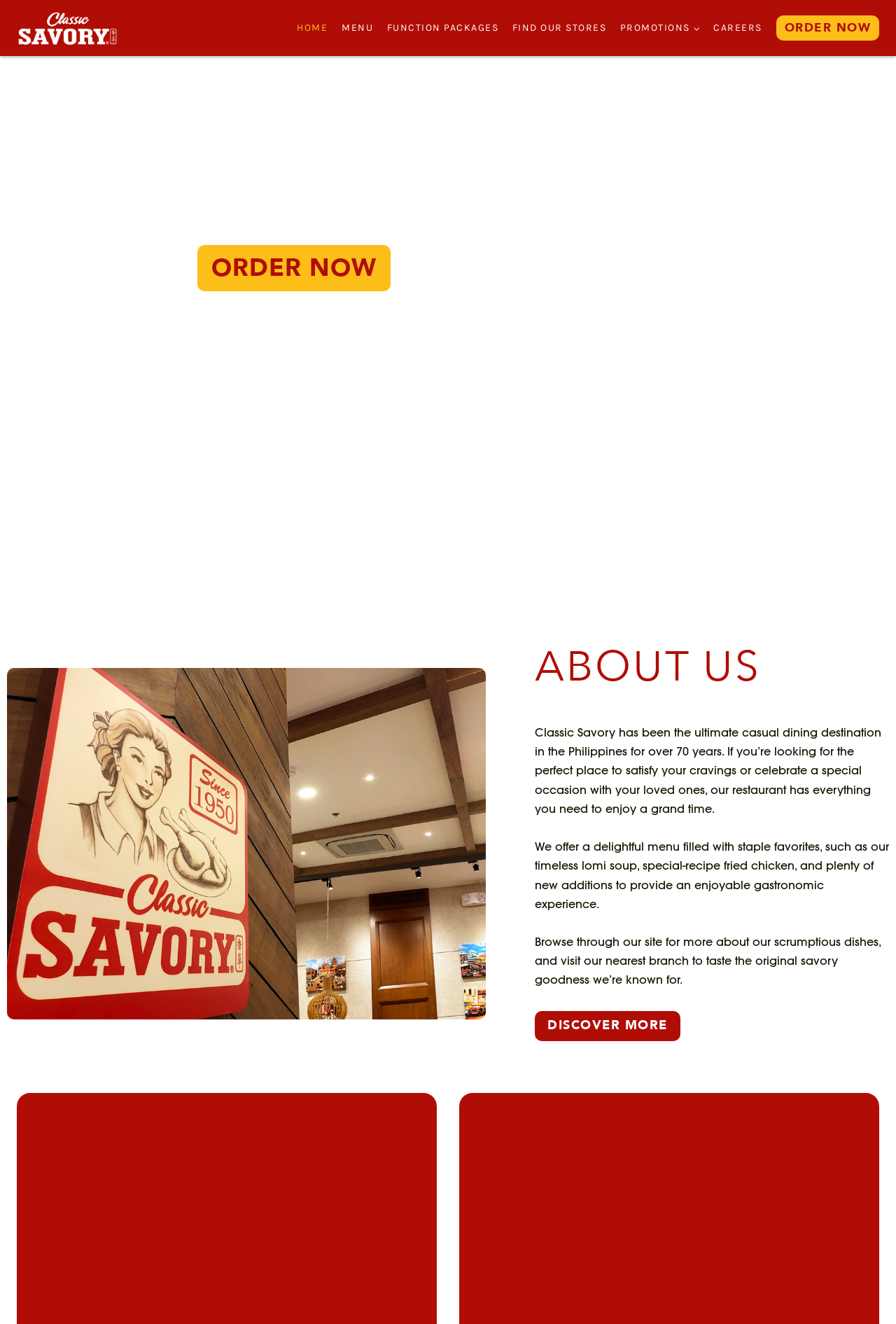What is the name of the restaurant?
Look at the screenshot and provide an in-depth answer.

I determined the answer by looking at the logo and the text on the webpage, which mentions 'Classic Savory has been the ultimate casual dining destination in the Philippines for over 70 years.'